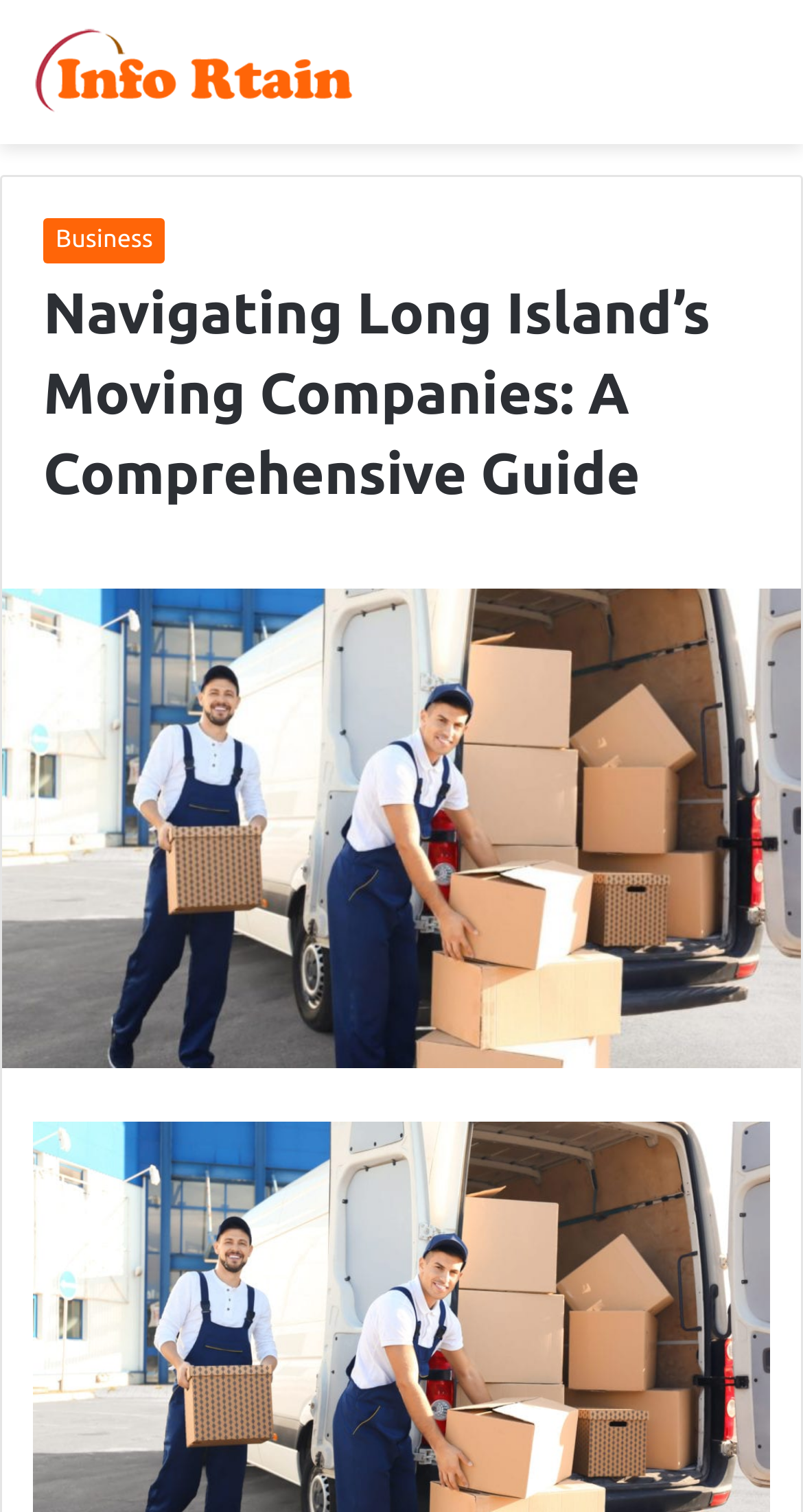What region is the focus of this webpage?
Please provide a comprehensive answer based on the contents of the image.

The heading 'Navigating Long Island’s Moving Companies: A Comprehensive Guide' explicitly mentions Long Island, suggesting that the webpage is focused on providing information or guidance related to moving companies in this specific region.